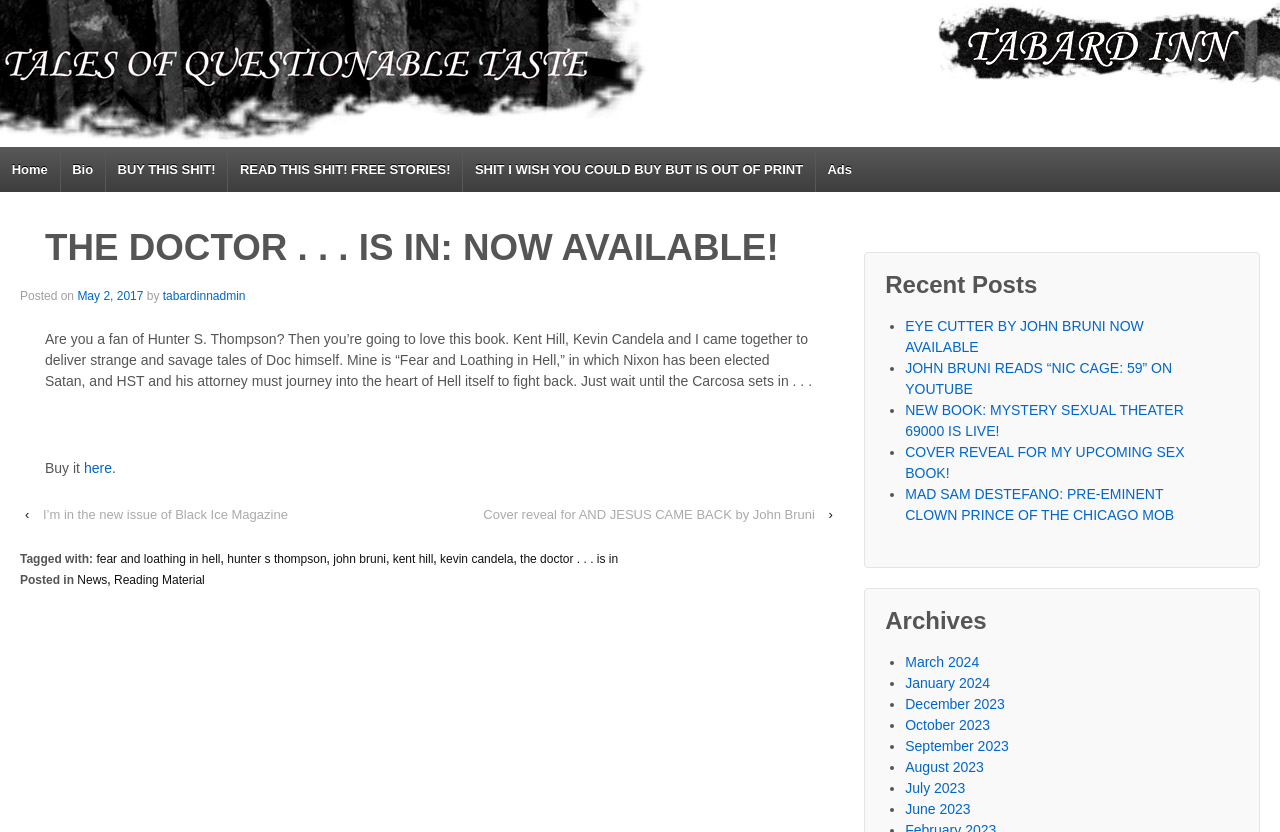Using the description "BUY THIS SHIT!", locate and provide the bounding box of the UI element.

[0.082, 0.177, 0.178, 0.231]